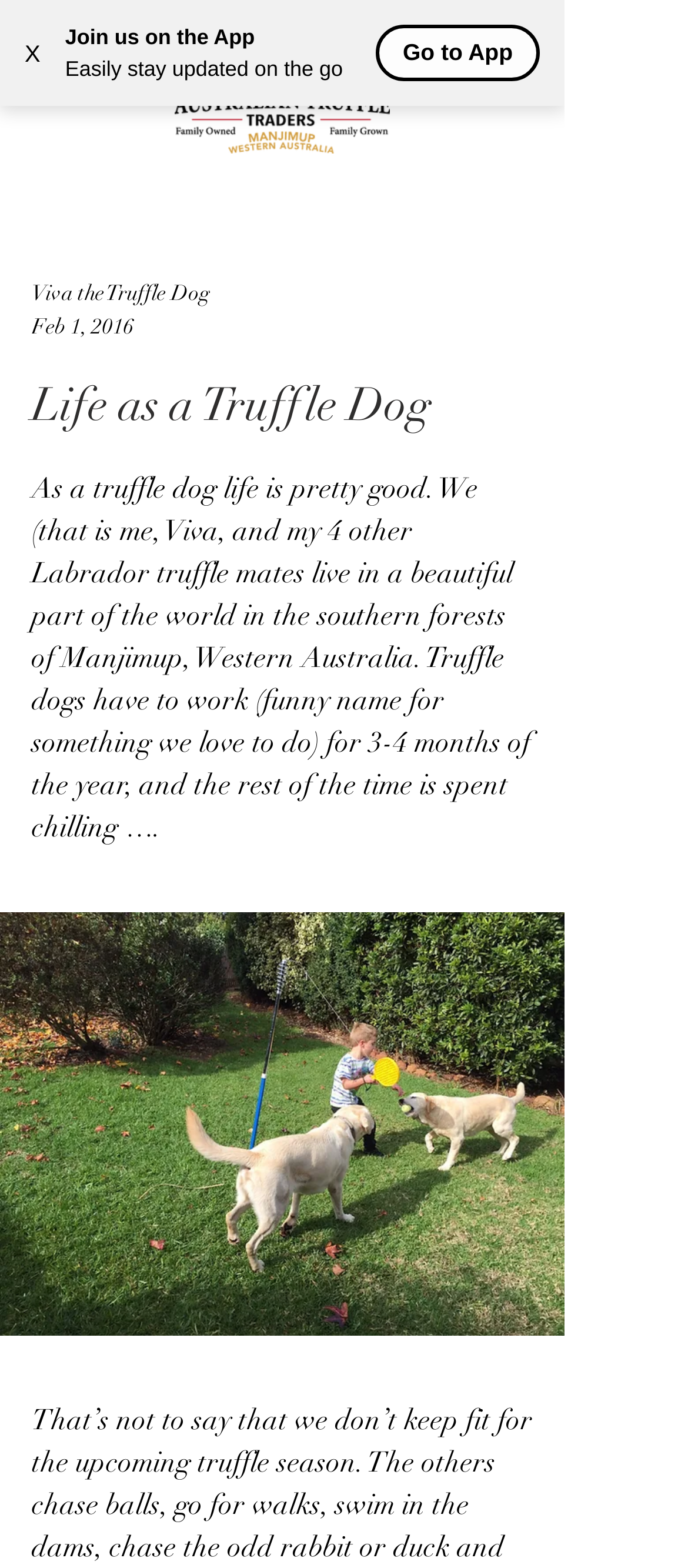Where do the truffle dogs live?
Offer a detailed and exhaustive answer to the question.

The webpage mentions that the truffle dogs live in a beautiful part of the world in the southern forests of Manjimup, Western Australia.